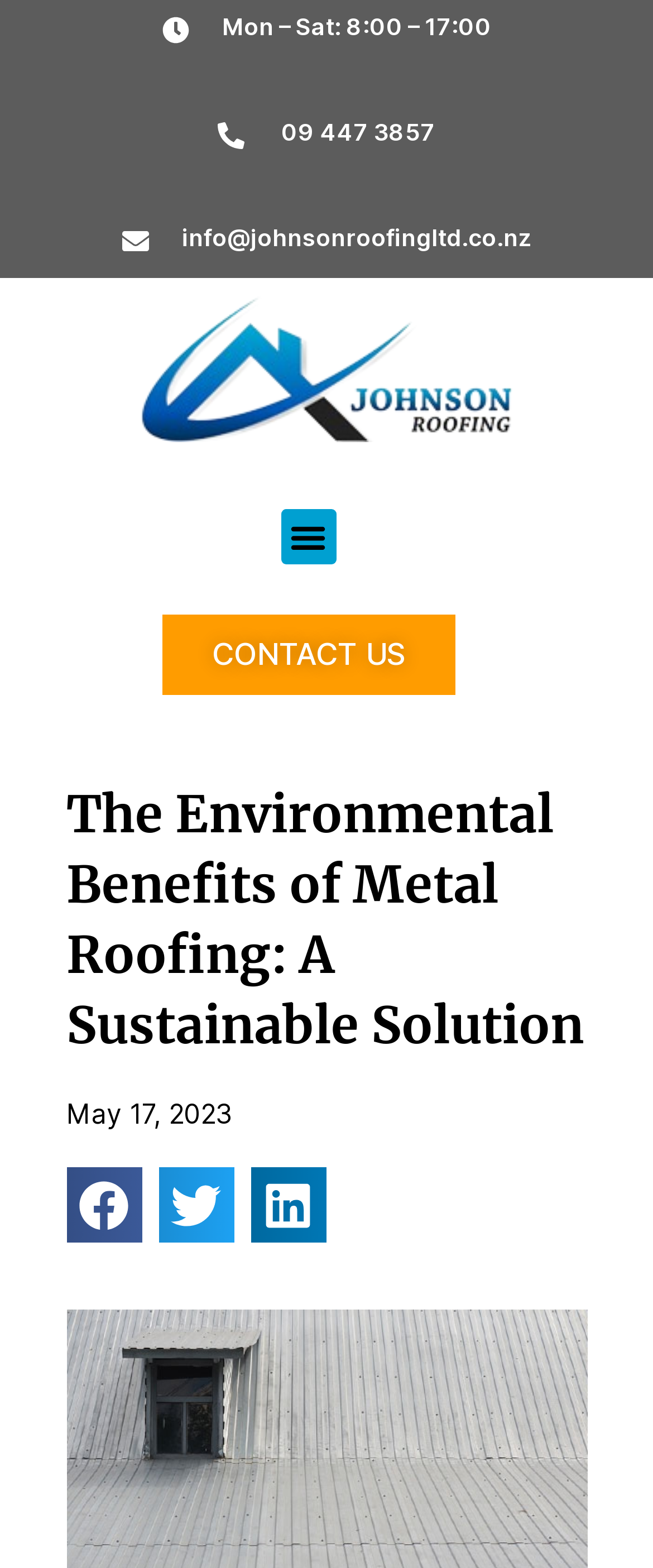Locate the bounding box of the user interface element based on this description: "alt="logo"".

[0.214, 0.188, 0.786, 0.282]